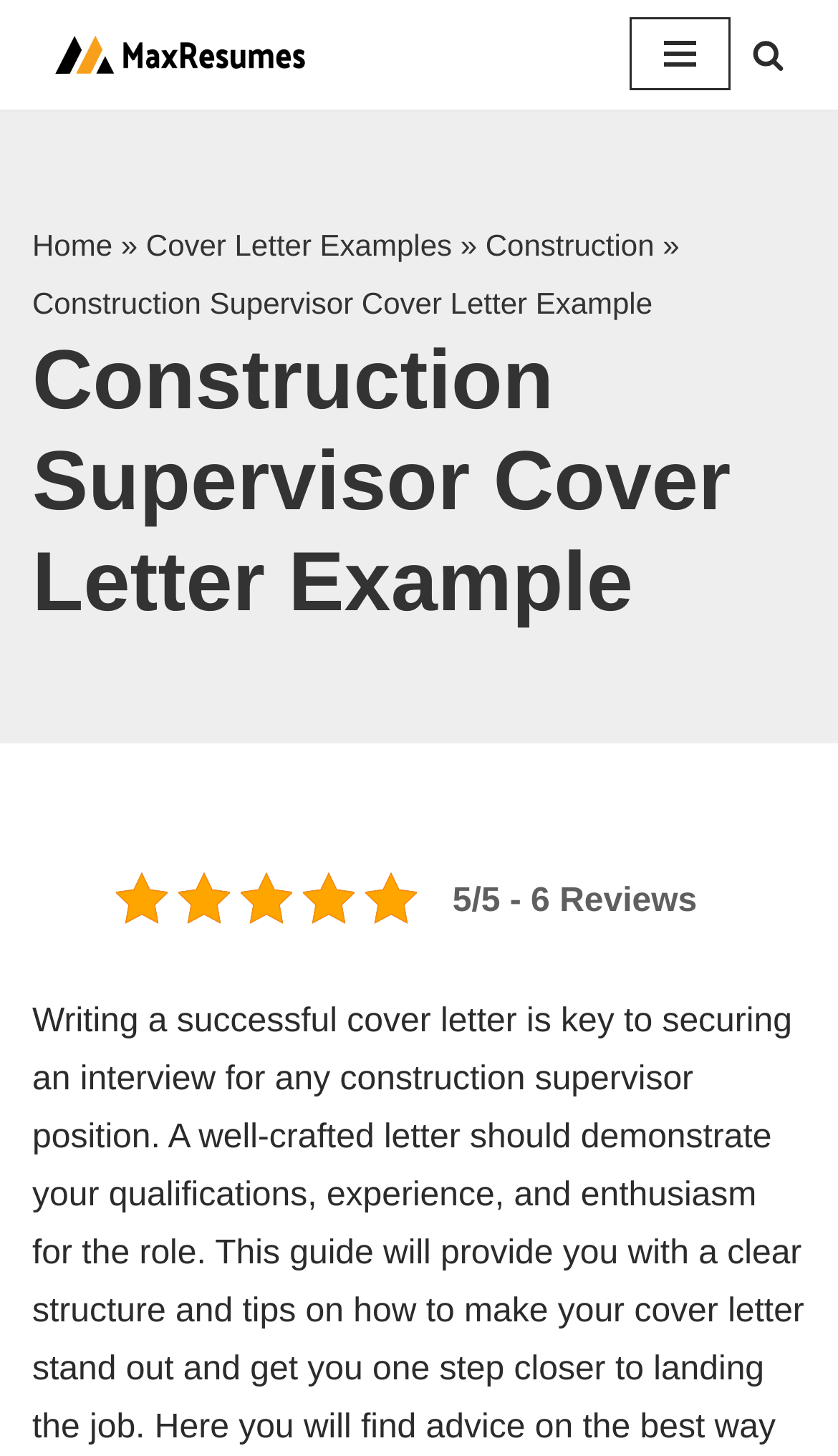Produce an extensive caption that describes everything on the webpage.

The webpage is about a Construction Supervisor Cover Letter Example, with a prominent heading at the top center of the page. Below the heading, there is a navigation menu with breadcrumbs, showing the path "Home » Cover Letter Examples » Construction". 

To the top left, there is a link to skip to the content, and next to it, the MaxResumes logo is displayed. The logo is accompanied by a link to MaxResumes. 

On the top right, there are two buttons: a navigation menu button and a search button, which has a small icon. 

The main content of the page is not explicitly described in the accessibility tree, but based on the meta description, it likely includes a sample cover letter and guidance on creating a job-winning cover letter that showcases qualifications and experience. 

There is a rating section below the heading, showing 5 out of 5 stars based on 6 reviews.